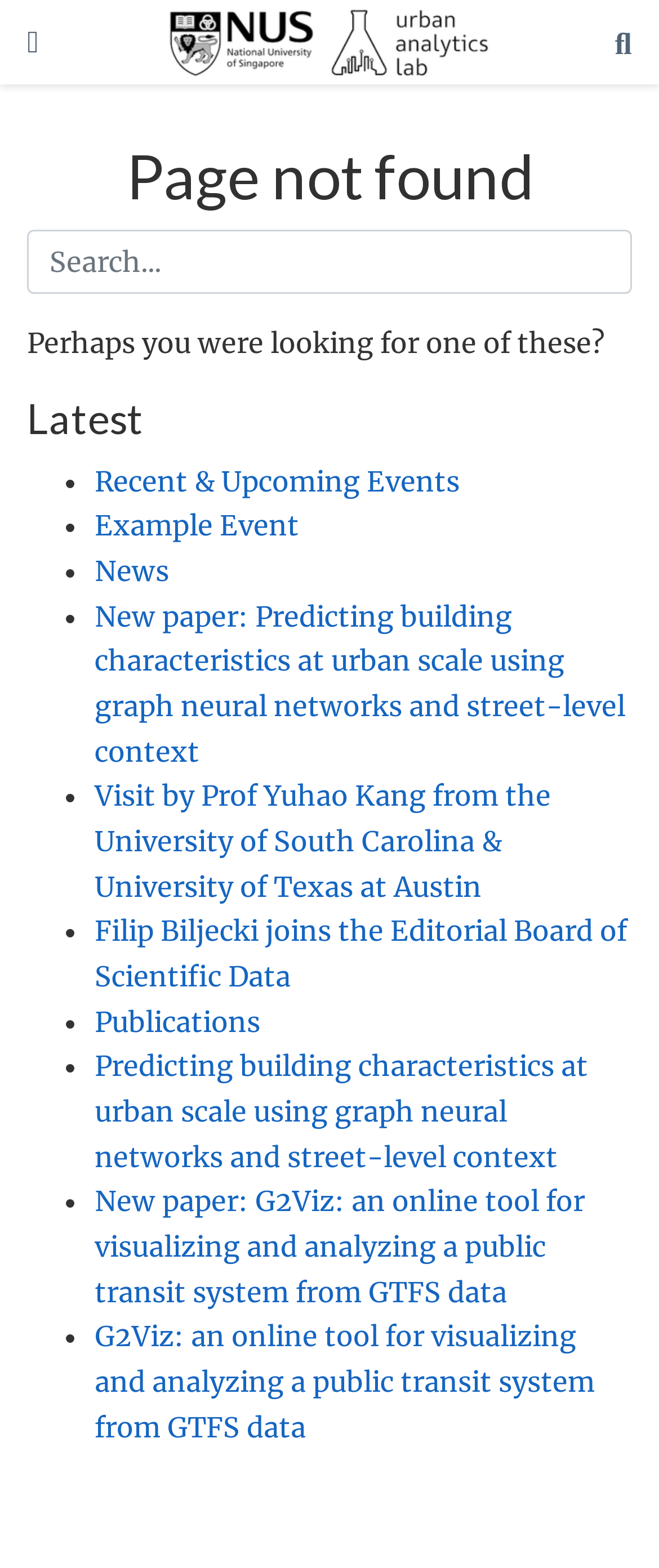Determine the bounding box coordinates of the clickable area required to perform the following instruction: "Read about recent and upcoming events". The coordinates should be represented as four float numbers between 0 and 1: [left, top, right, bottom].

[0.144, 0.296, 0.698, 0.317]